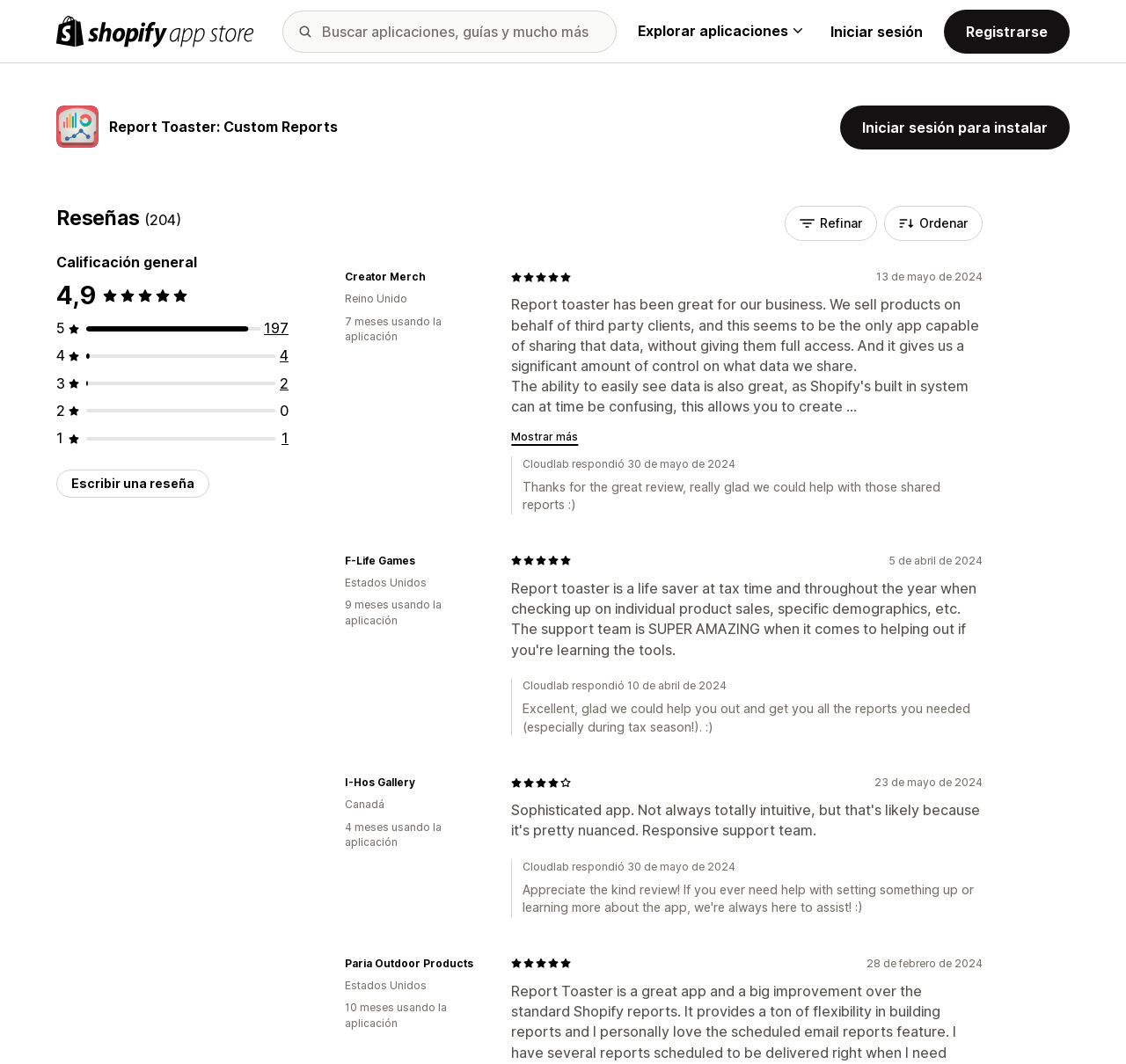Identify the bounding box coordinates for the region of the element that should be clicked to carry out the instruction: "Write a review". The bounding box coordinates should be four float numbers between 0 and 1, i.e., [left, top, right, bottom].

[0.05, 0.441, 0.186, 0.468]